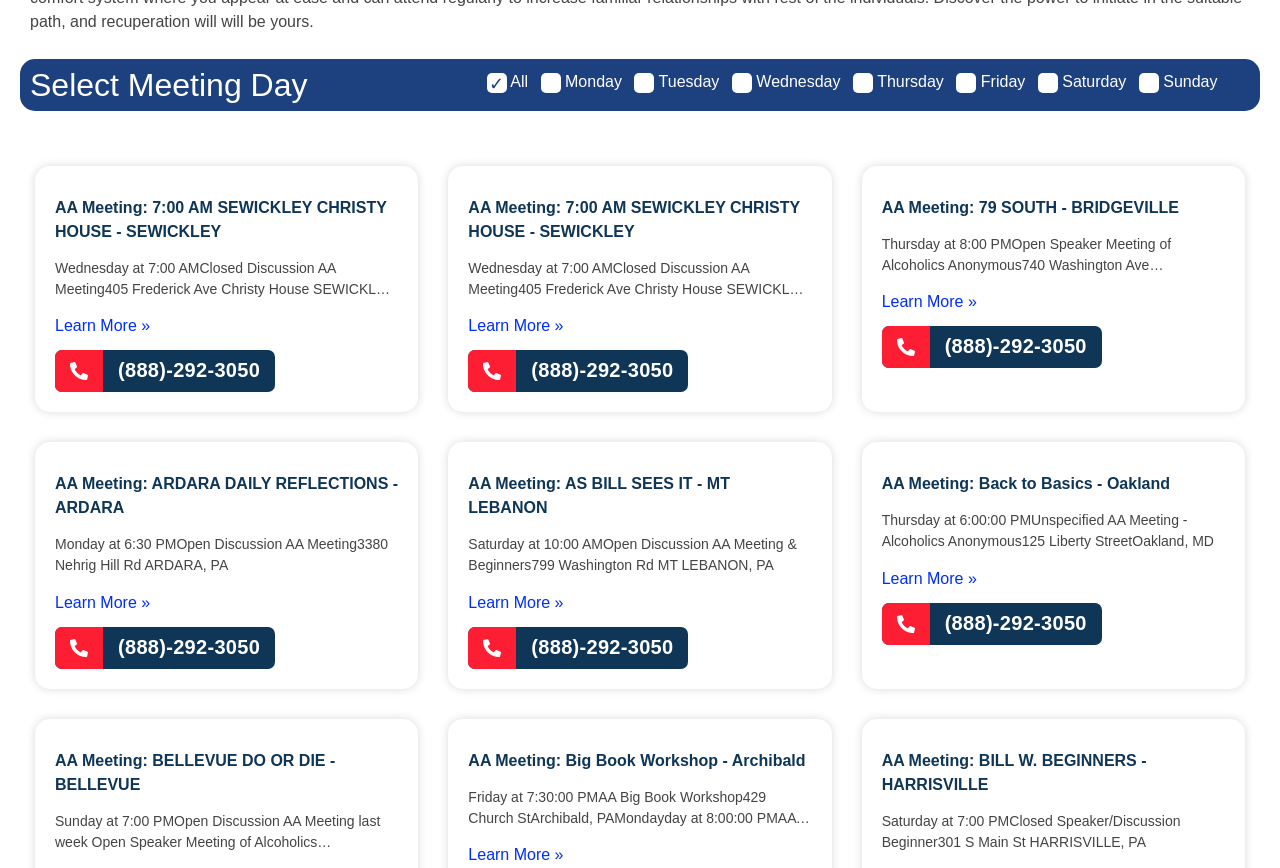Could you locate the bounding box coordinates for the section that should be clicked to accomplish this task: "Learn more about AA Meeting: AS BILL SEES IT - MT LEBANON".

[0.366, 0.684, 0.44, 0.704]